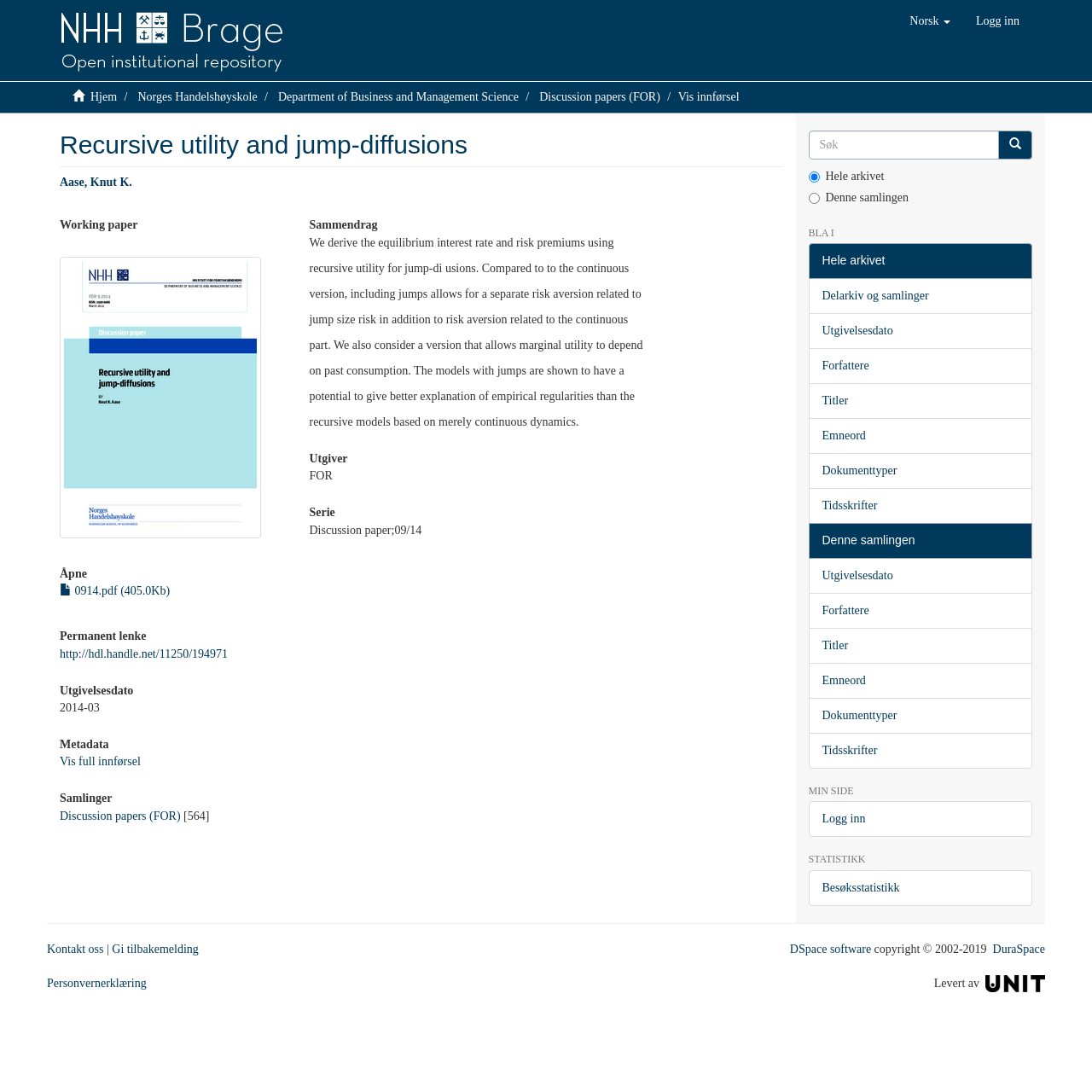Please identify the bounding box coordinates of the area I need to click to accomplish the following instruction: "Log in to the system".

[0.882, 0.0, 0.945, 0.039]